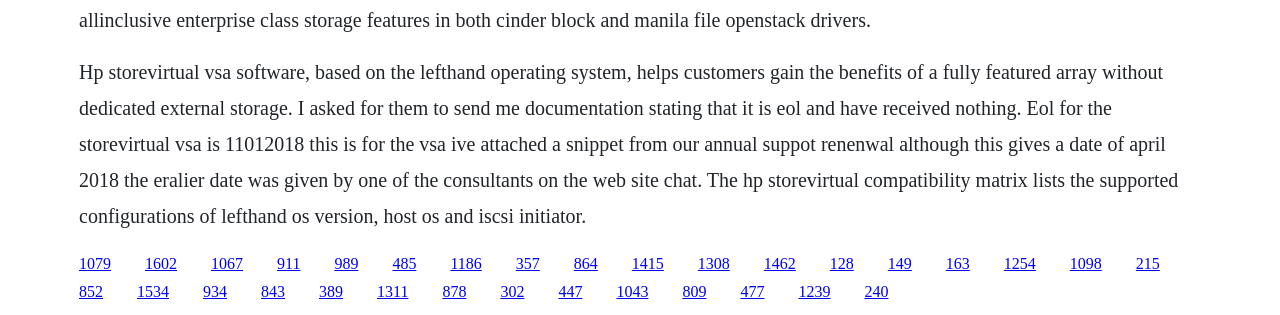What is the purpose of the HP StoreVirtual compatibility matrix?
Identify the answer in the screenshot and reply with a single word or phrase.

Lists supported configurations